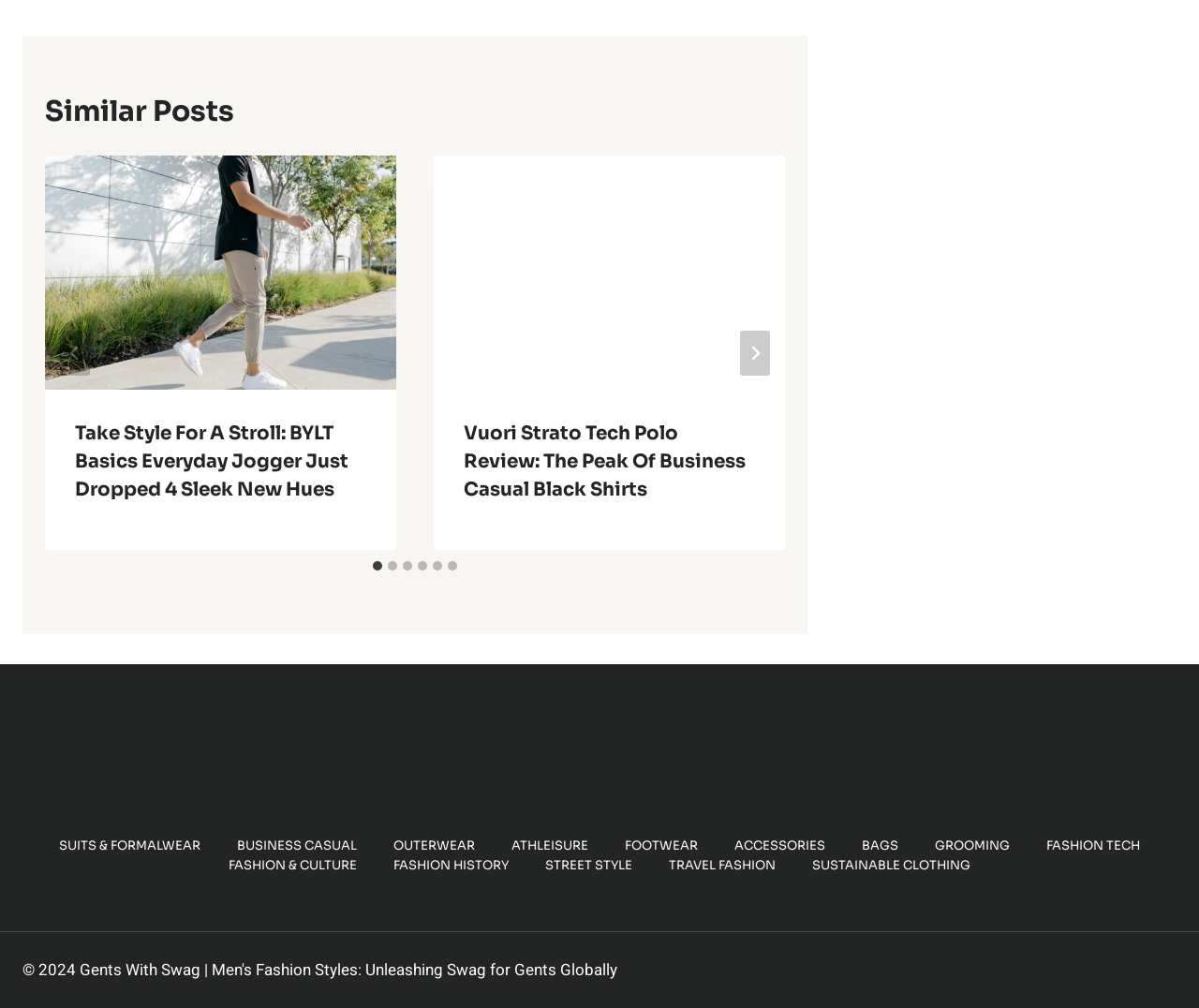Respond to the question below with a single word or phrase: How many slides are there in the slider?

6